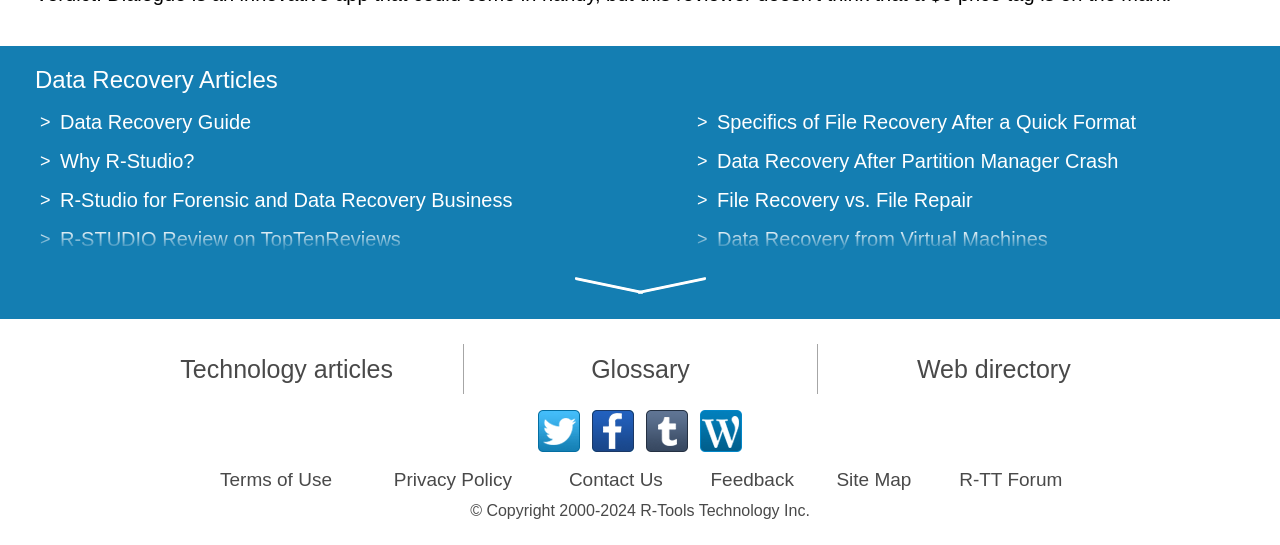Pinpoint the bounding box coordinates of the element to be clicked to execute the instruction: "Follow on Twitter".

[0.42, 0.752, 0.453, 0.829]